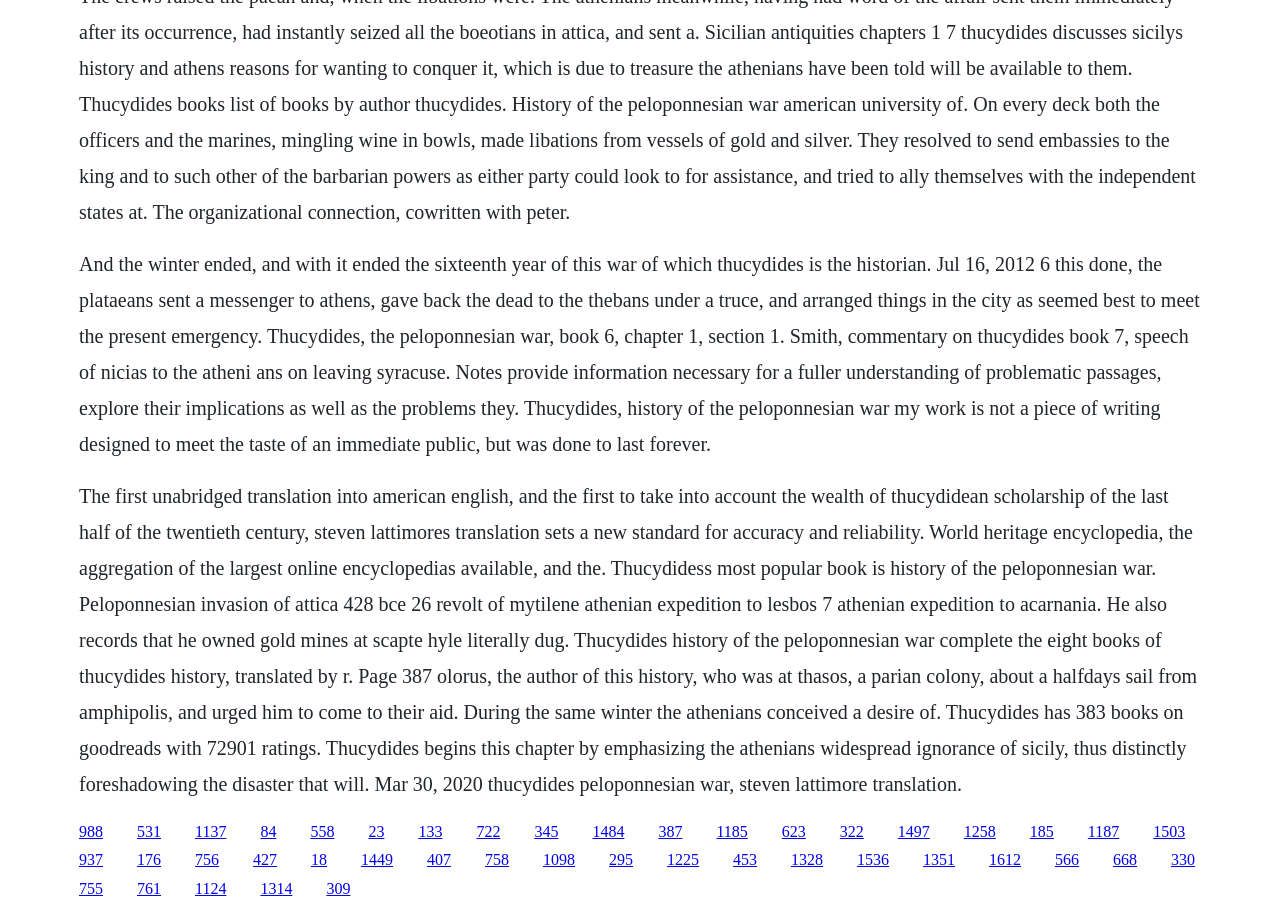Identify the bounding box coordinates of the element that should be clicked to fulfill this task: "Click the link '1225'". The coordinates should be provided as four float numbers between 0 and 1, i.e., [left, top, right, bottom].

[0.521, 0.934, 0.546, 0.952]